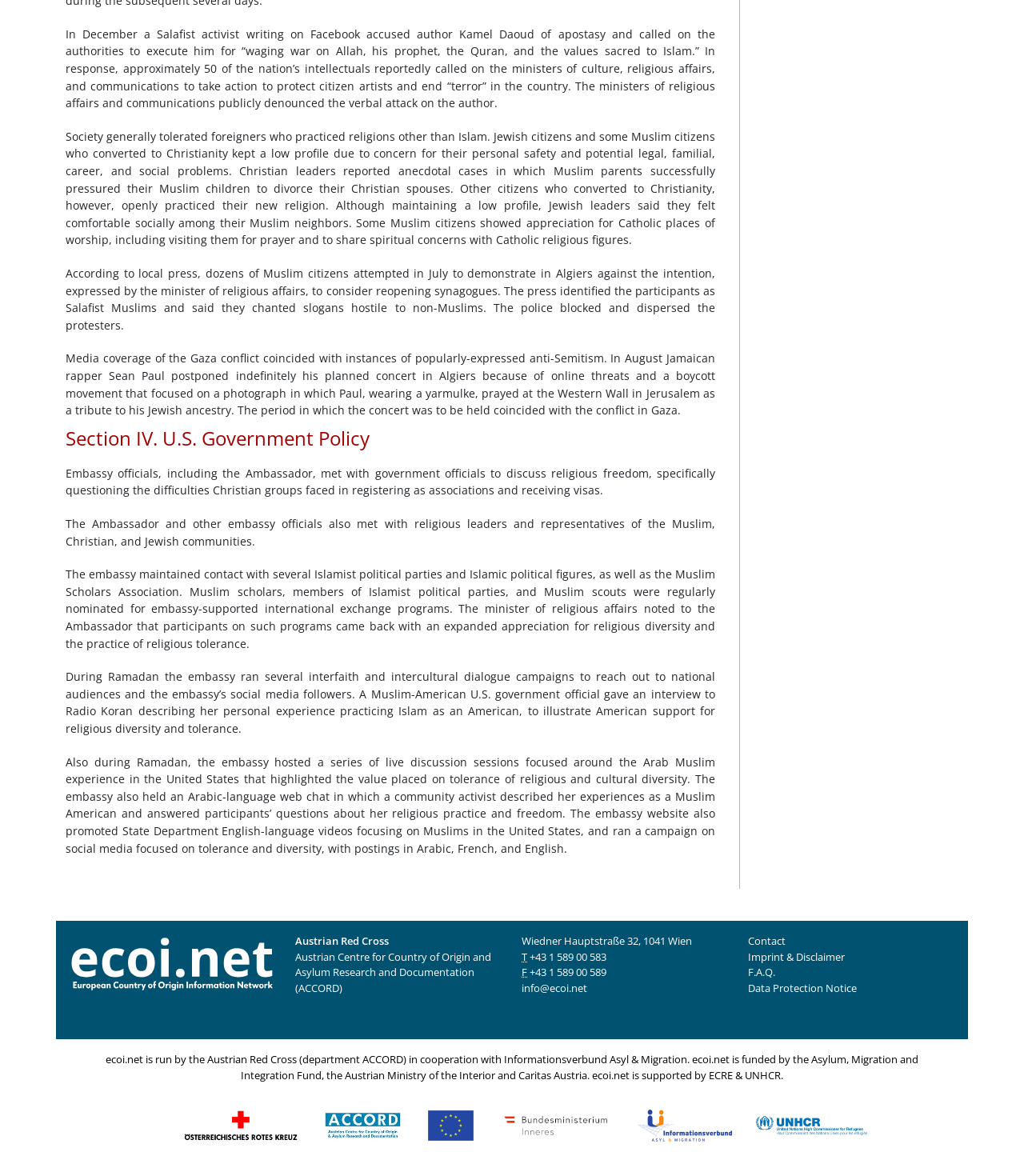Please specify the bounding box coordinates for the clickable region that will help you carry out the instruction: "visit the ecoi.net website".

[0.067, 0.814, 0.27, 0.826]